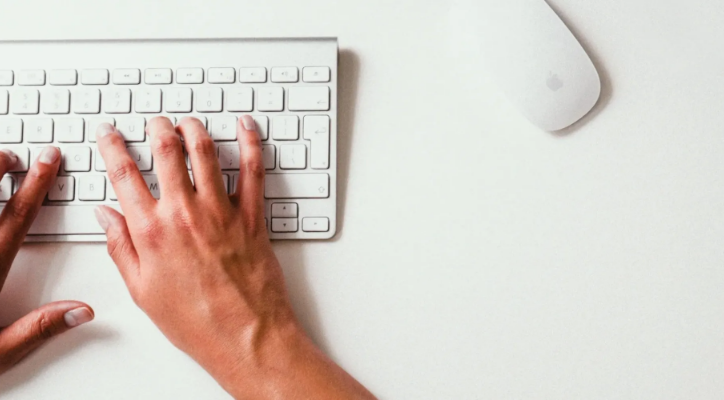Describe all elements and aspects of the image.

This image captures a close-up perspective of a hands-on keyboard setup, showcasing a smooth, modern aesthetic. A pair of hands, one with well-manicured nails, is seen actively typing on a sleek white keyboard. The keyboard features minimalist design elements, emphasizing a clean workspace. To the right, a silver Apple mouse rests on a pristine white surface, complementing the overall contemporary look. This scene conveys the essence of productivity and a tech-savvy environment, perfect for coding, writing, or general computer work, aligning with themes of professional development and digital engagement.